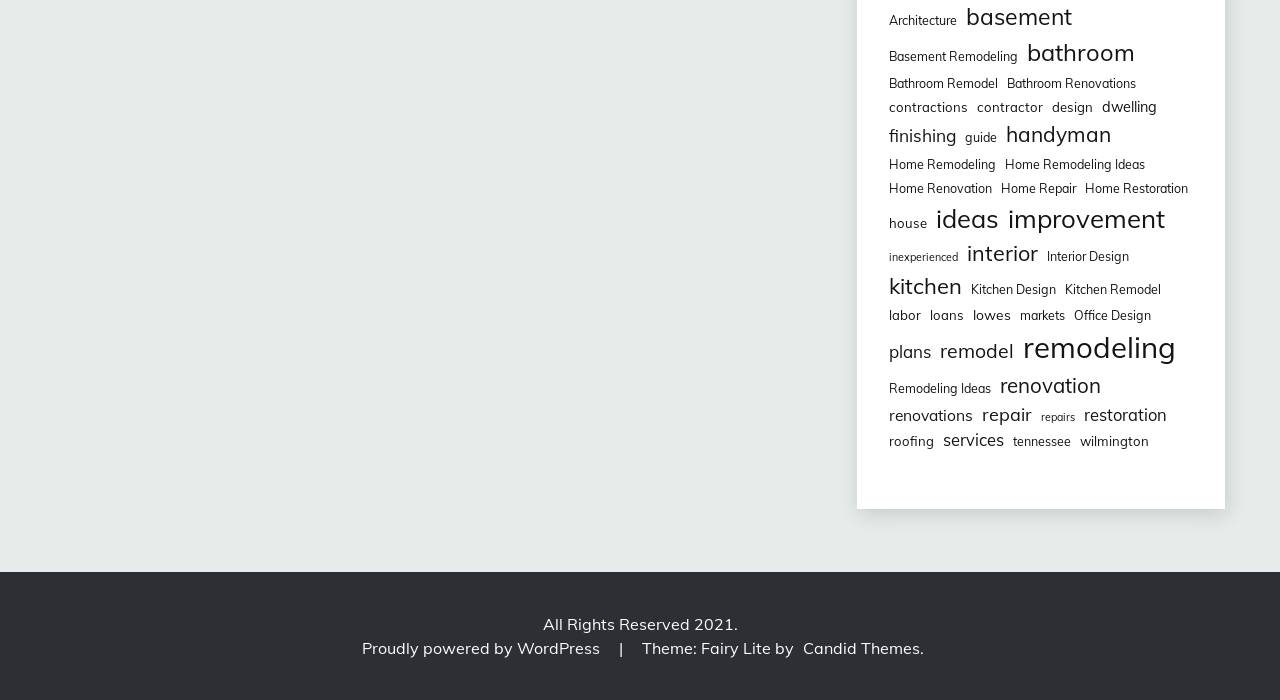Determine the bounding box coordinates of the region I should click to achieve the following instruction: "Explore the 'Home Remodeling Ideas' section". Ensure the bounding box coordinates are four float numbers between 0 and 1, i.e., [left, top, right, bottom].

[0.785, 0.222, 0.894, 0.249]